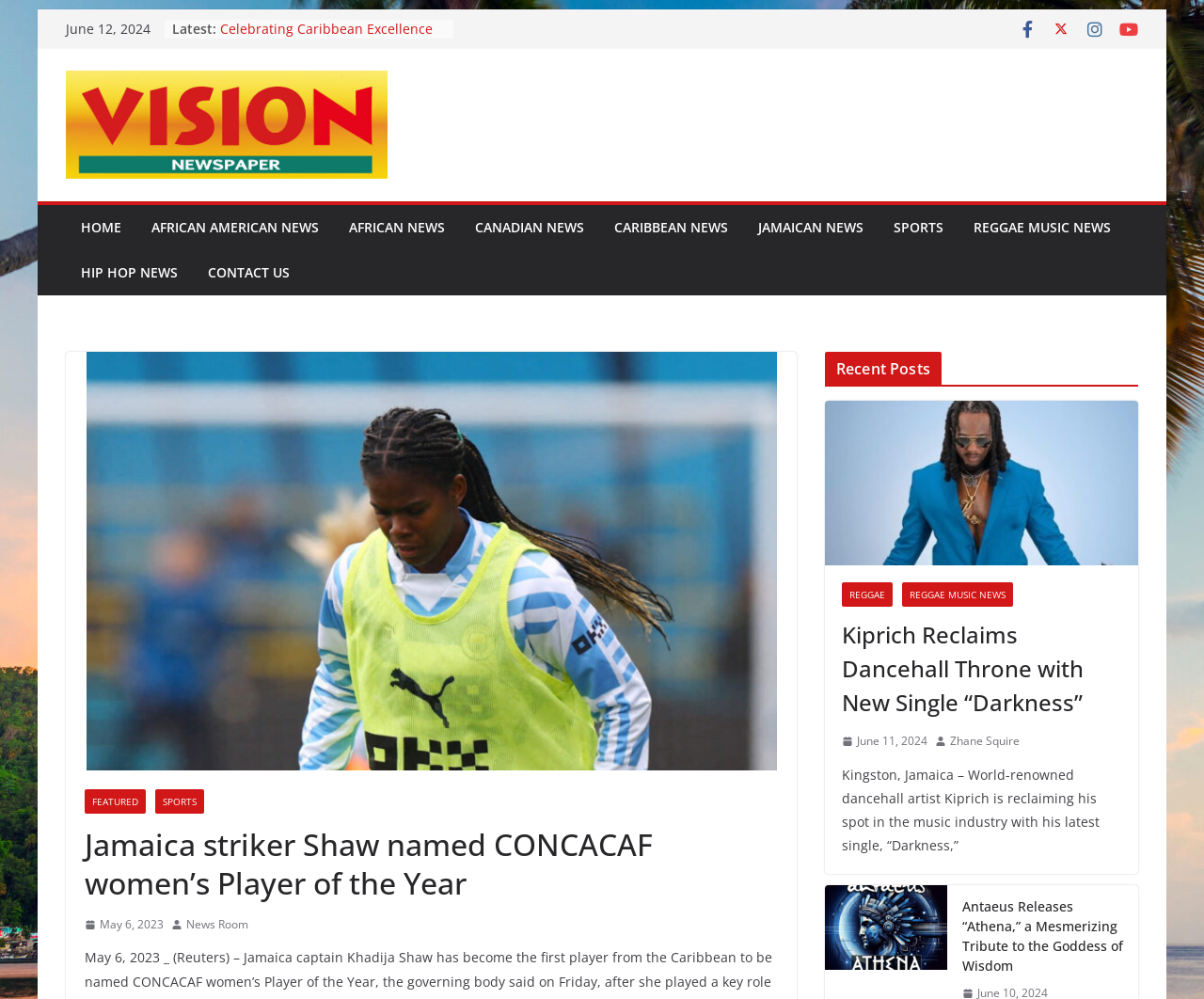Find the bounding box coordinates of the area to click in order to follow the instruction: "Check the 'SPORTS' section".

[0.742, 0.215, 0.784, 0.241]